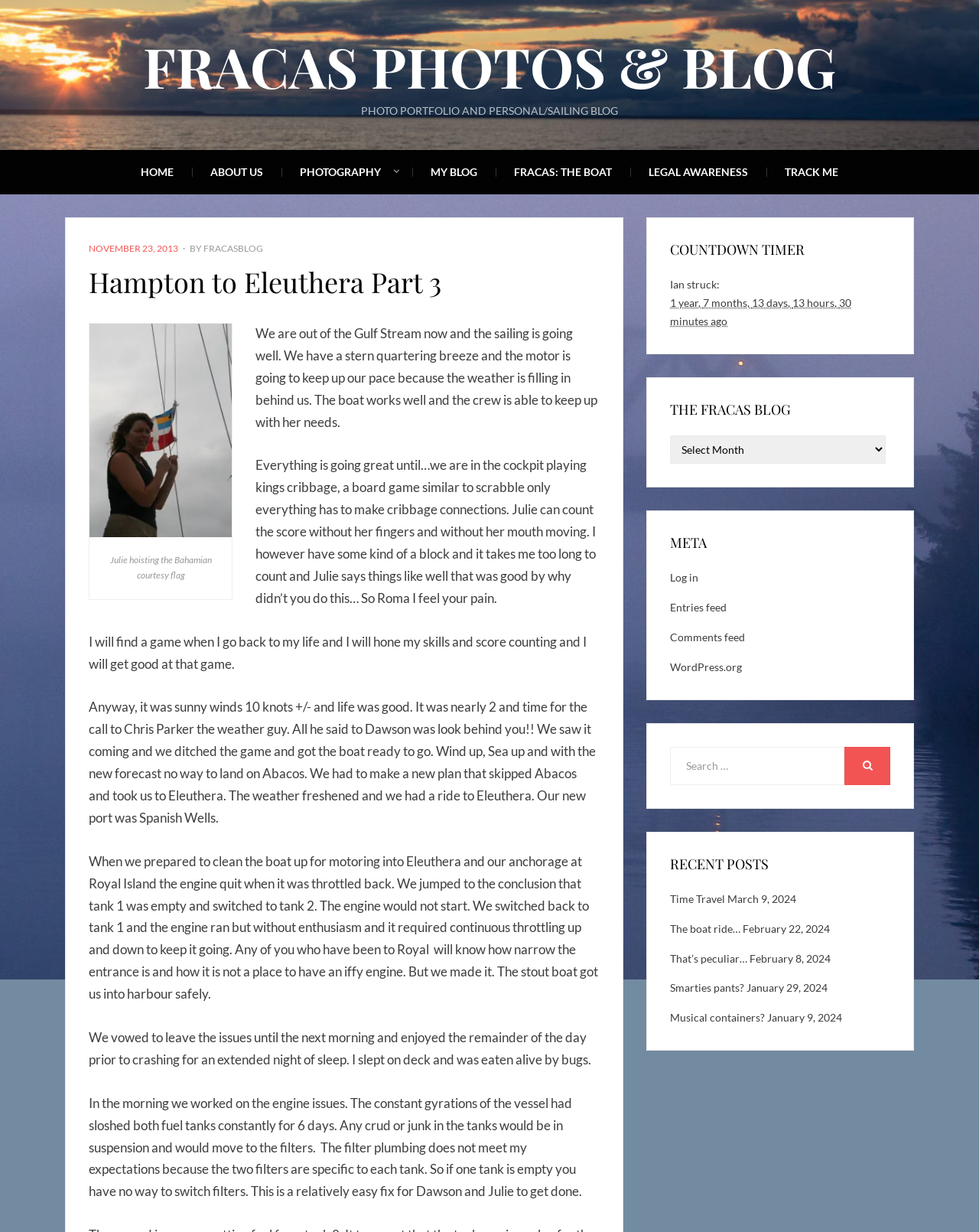Indicate the bounding box coordinates of the clickable region to achieve the following instruction: "Search for something."

[0.684, 0.606, 0.862, 0.637]